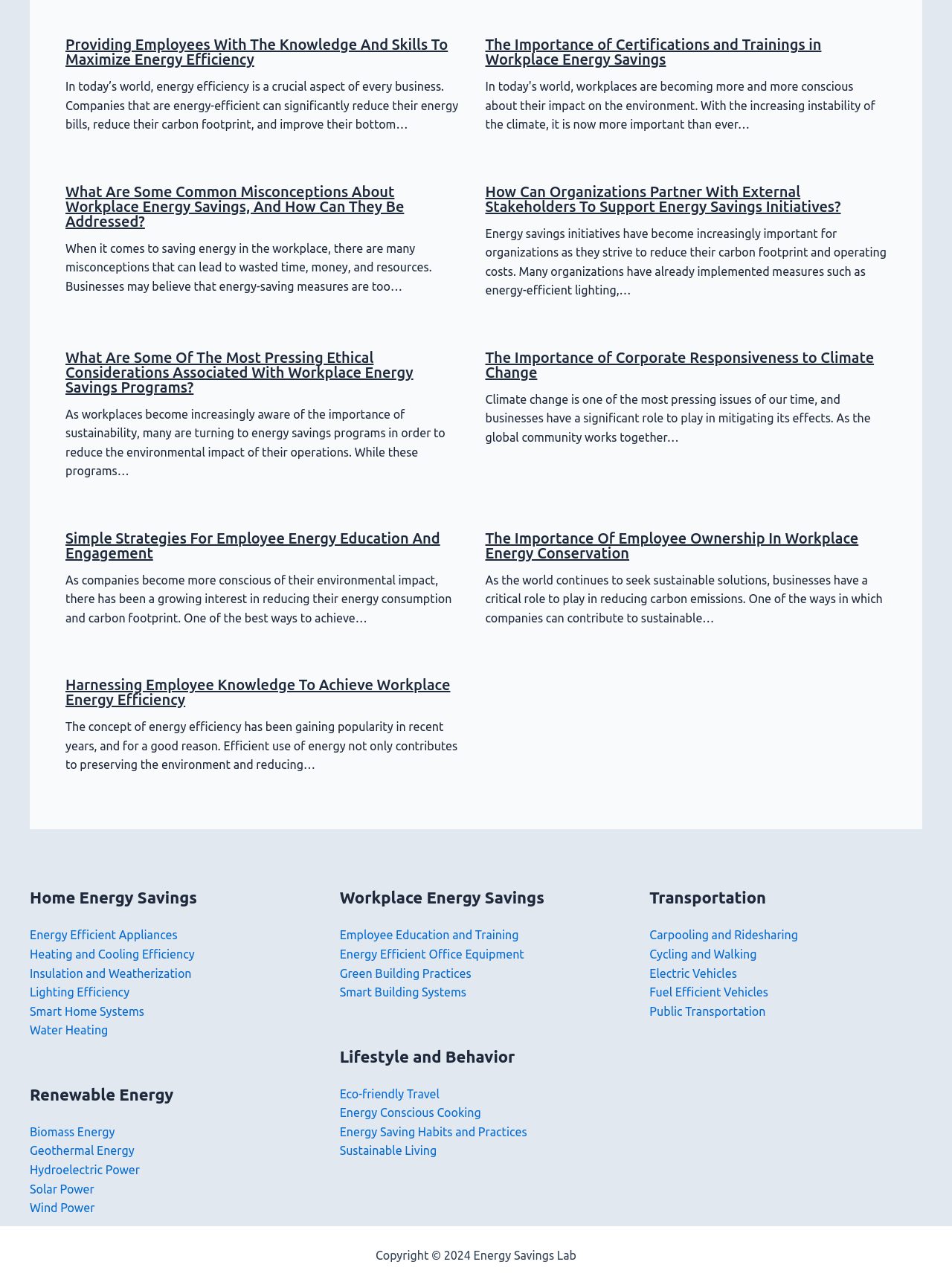What is the theme of the 'Lifestyle and Behavior' section?
Based on the image, please offer an in-depth response to the question.

The 'Lifestyle and Behavior' section appears to focus on sustainable living practices, with links to topics such as eco-friendly travel, energy-conscious cooking, energy-saving habits, and sustainable living, suggesting that the theme is to promote environmentally friendly lifestyle choices.